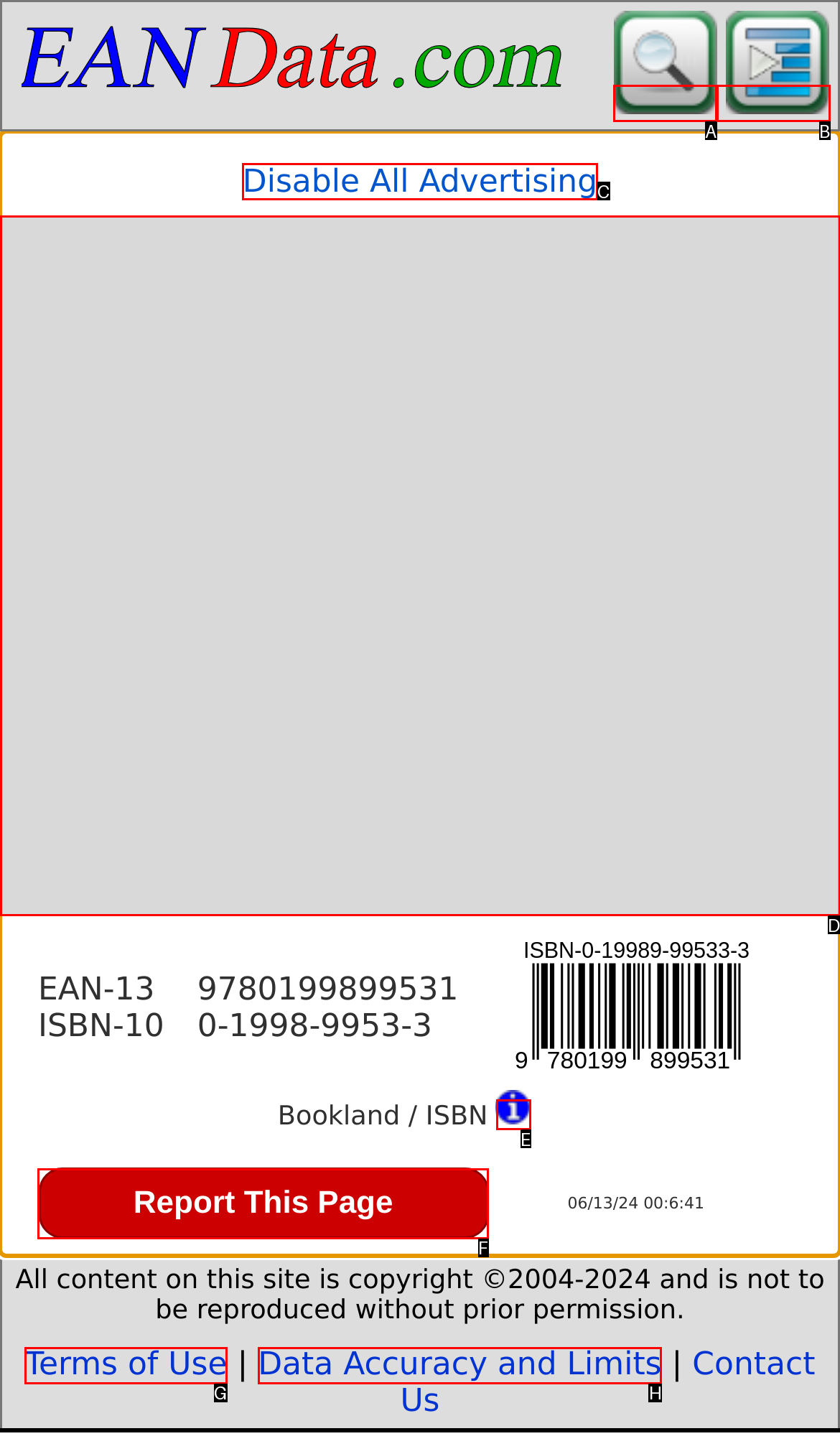Based on the description Report This Page, identify the most suitable HTML element from the options. Provide your answer as the corresponding letter.

F